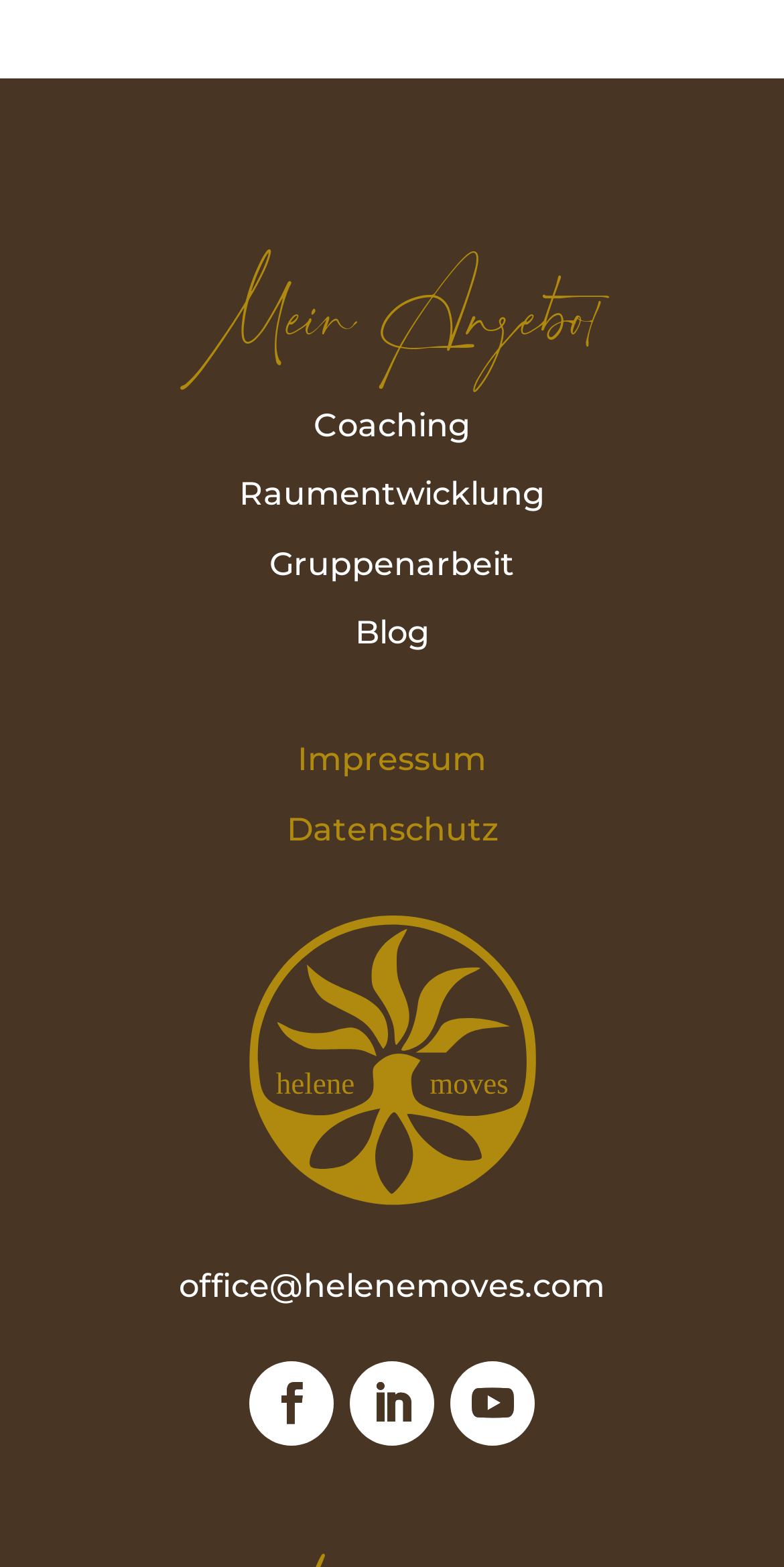Using the webpage screenshot, locate the HTML element that fits the following description and provide its bounding box: "John Delonas".

None